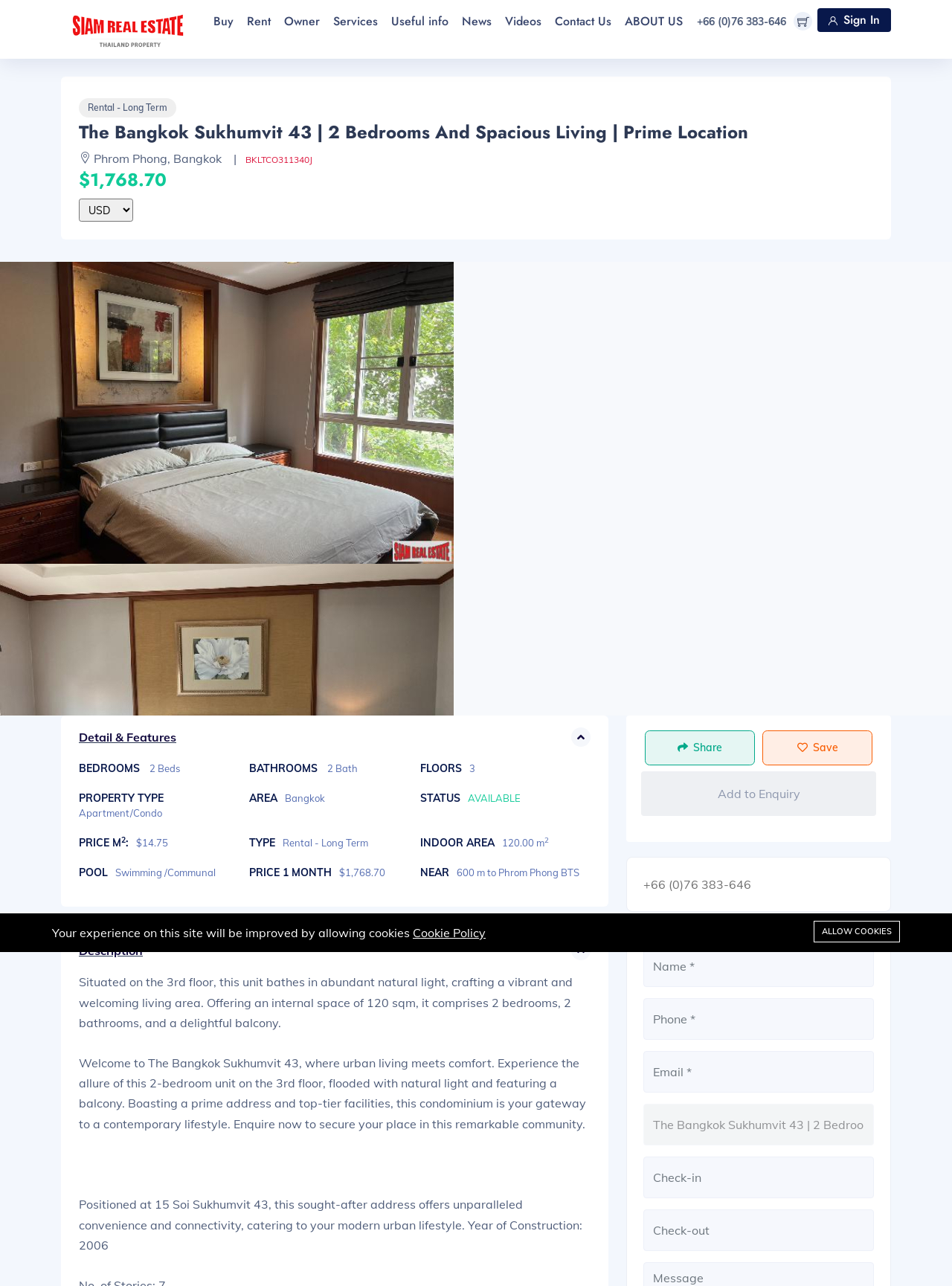Answer with a single word or phrase: 
What is the internal area of this unit?

120 sqm